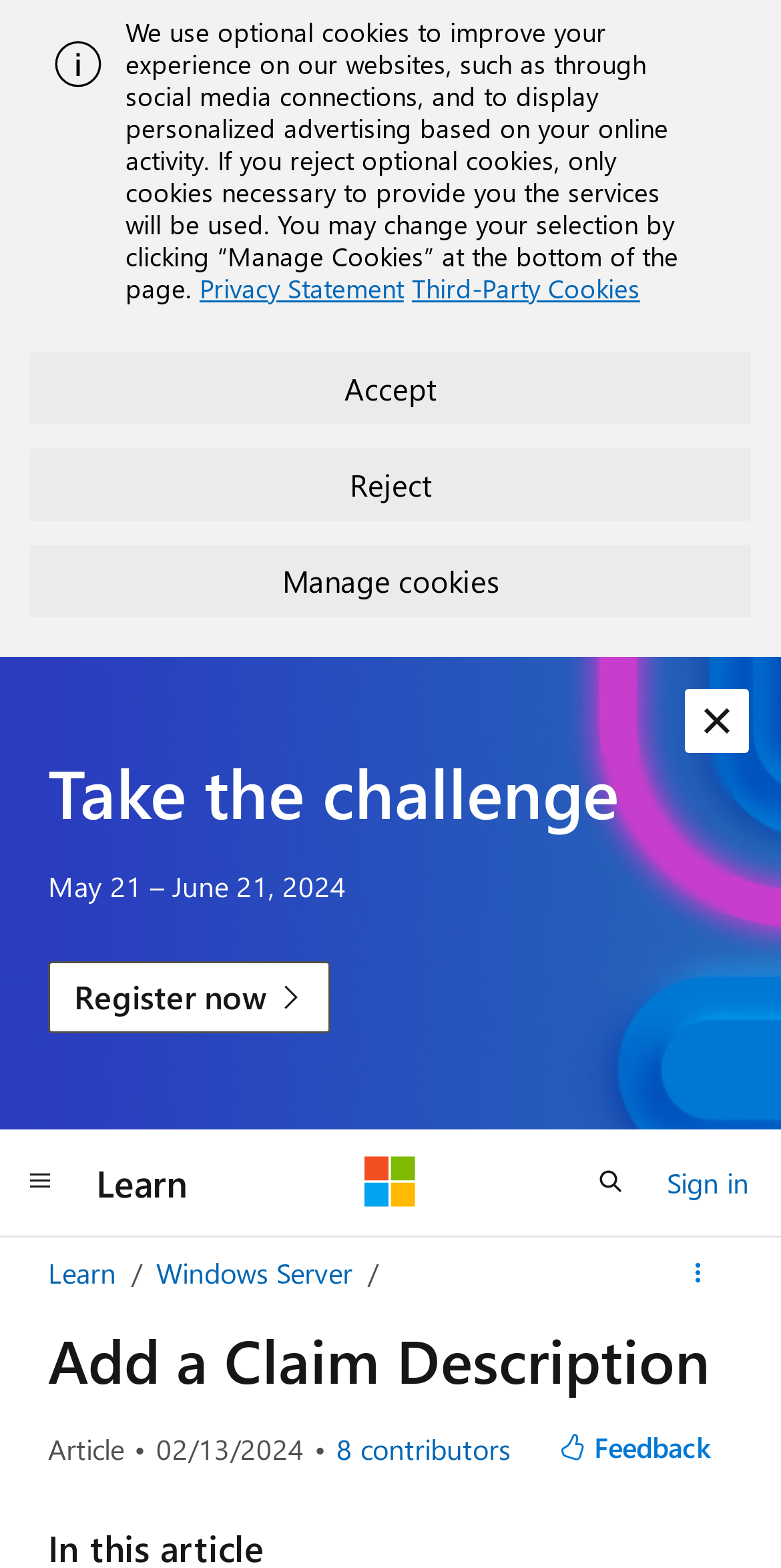Analyze the image and provide a detailed answer to the question: What is the challenge period?

I found the answer by looking at the static text element with the date range 'May 21 – June 21, 2024' which is related to the heading 'Take the challenge'.